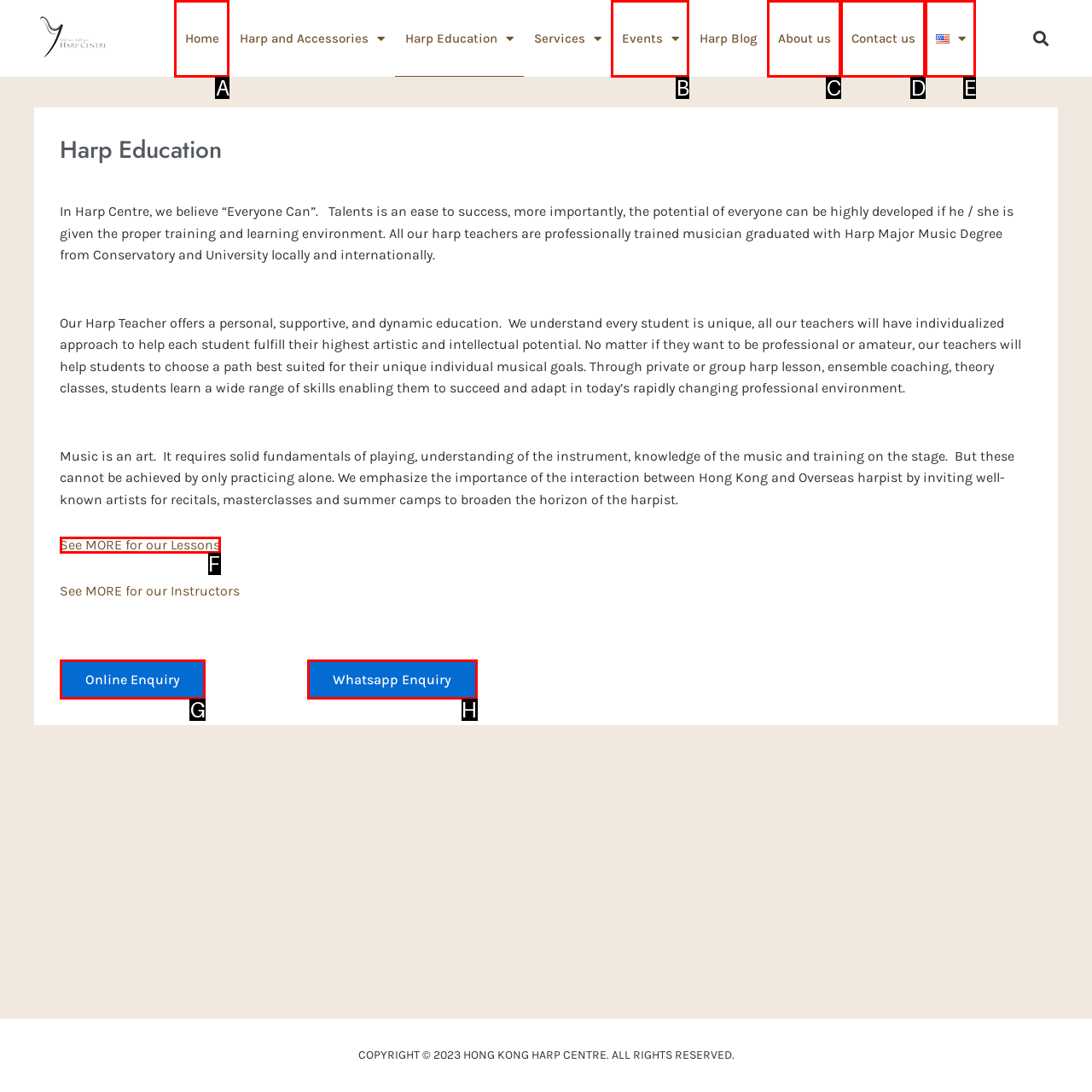Select the proper HTML element to perform the given task: Make an online enquiry Answer with the corresponding letter from the provided choices.

G